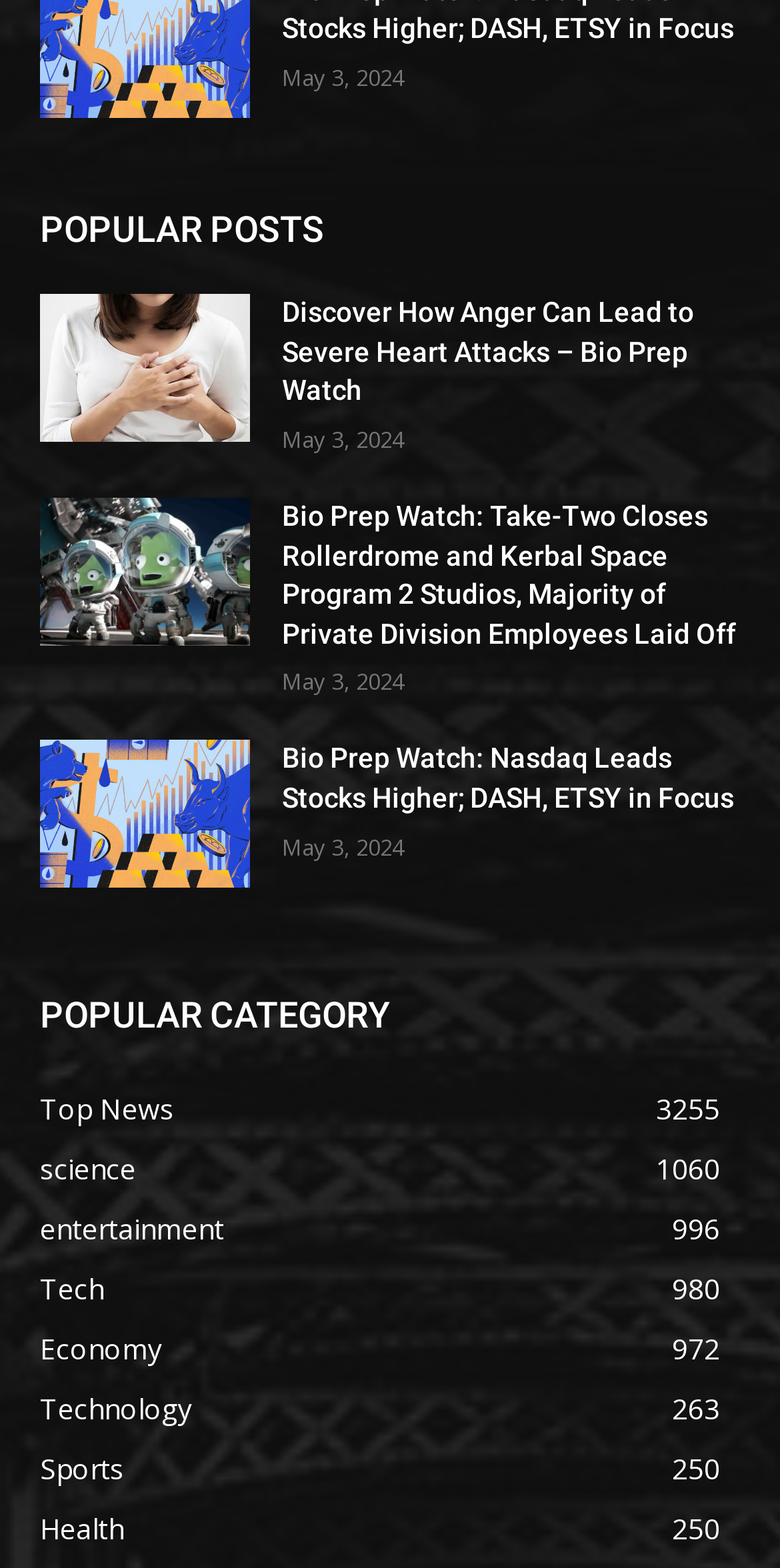From the image, can you give a detailed response to the question below:
How many categories are listed?

Under the 'POPULAR CATEGORY' heading, there are 7 links listed, each representing a category: Top News, Science, Entertainment, Tech, Economy, Technology, and Health.